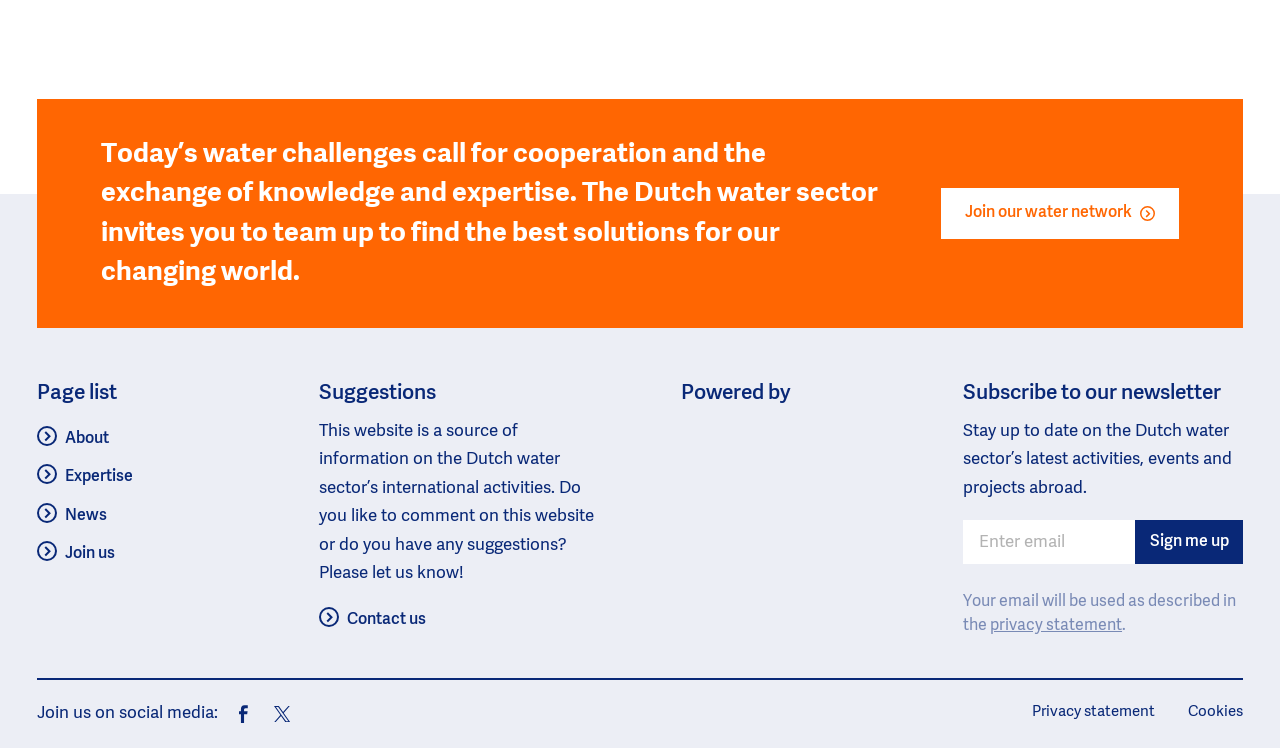Determine the bounding box coordinates of the clickable element necessary to fulfill the instruction: "Click on 'Join our water network'". Provide the coordinates as four float numbers within the 0 to 1 range, i.e., [left, top, right, bottom].

[0.735, 0.251, 0.921, 0.32]